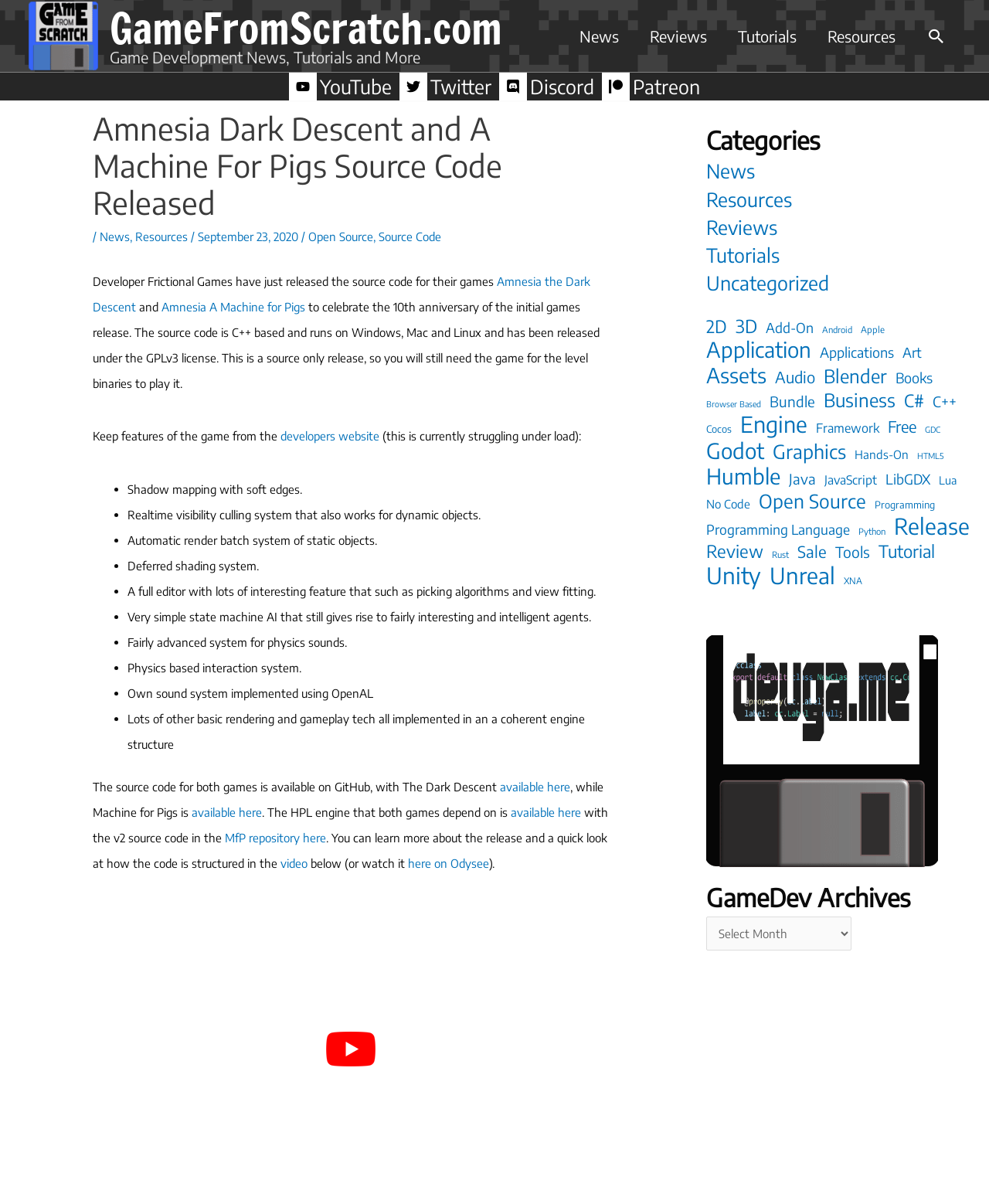What is the name of the engine that both games depend on?
Please provide a single word or phrase as your answer based on the screenshot.

HPL engine